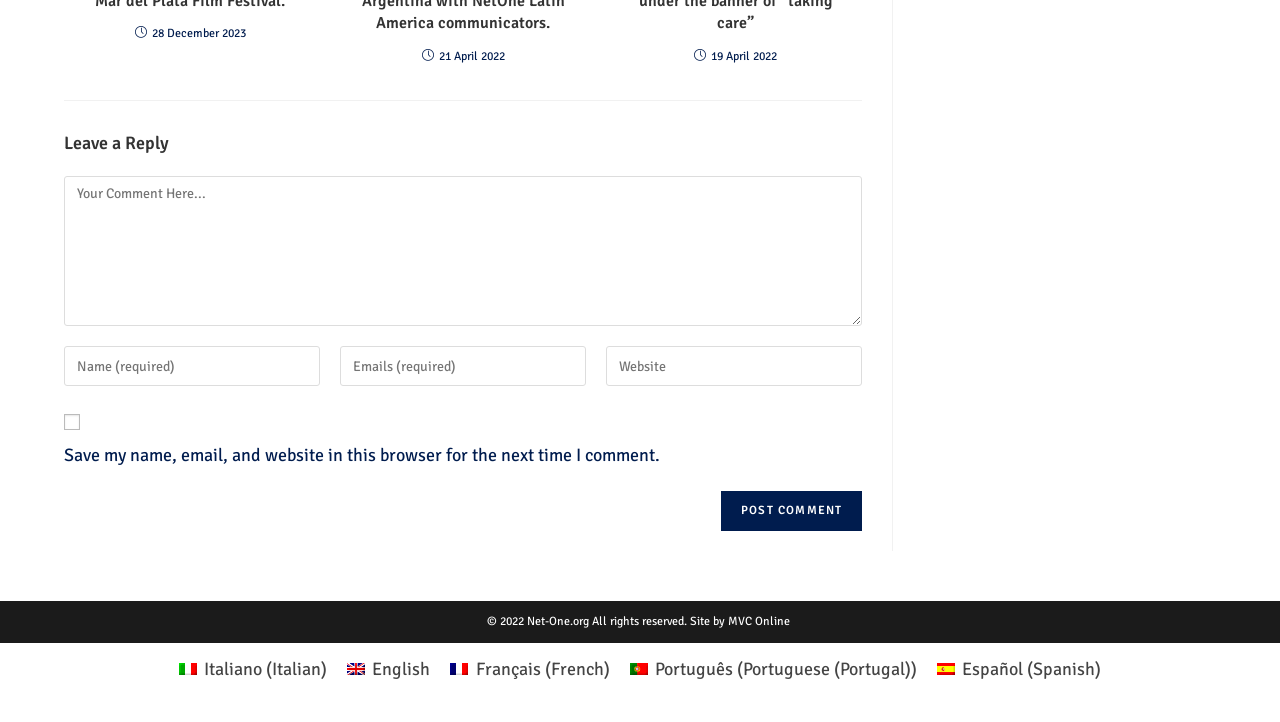What is the button labeled 'Post Comment' used for?
Look at the image and answer the question using a single word or phrase.

To submit a comment